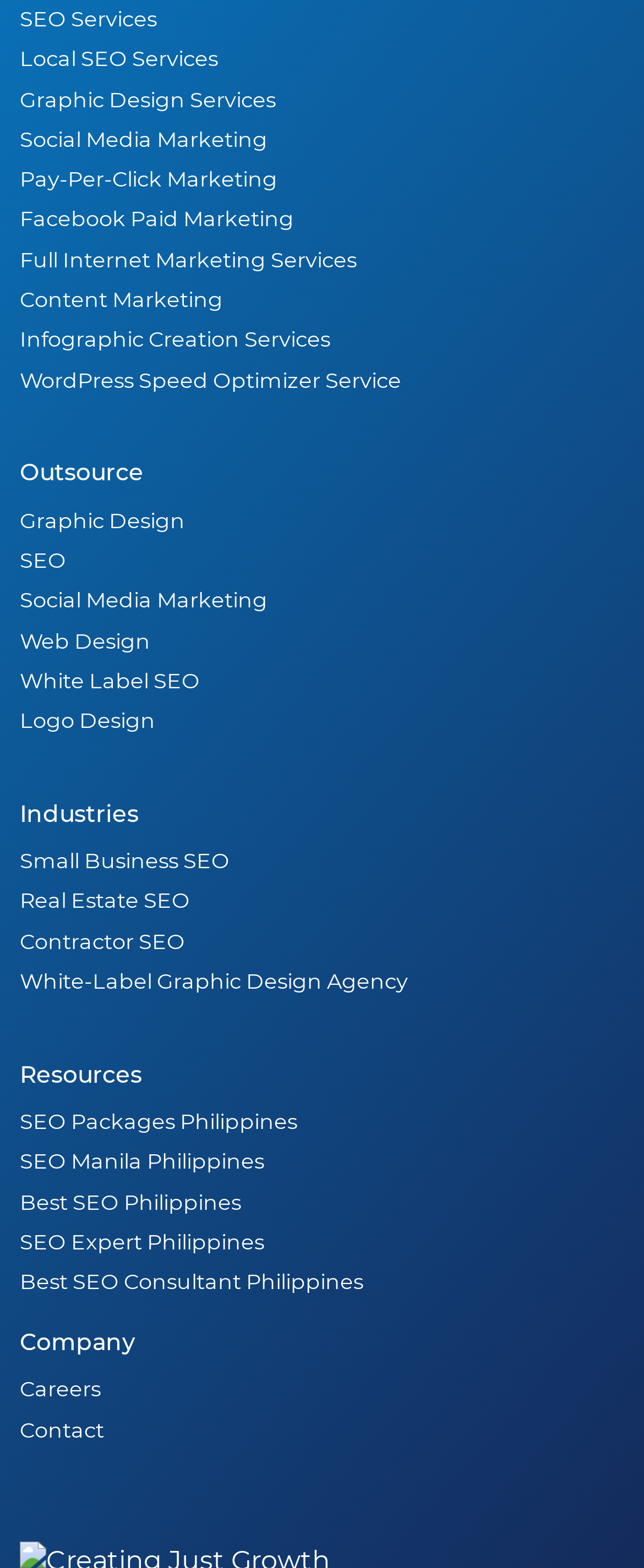Using a single word or phrase, answer the following question: 
How many links are under 'Company'?

2